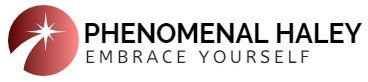What is the typography style of the brand name?
Based on the visual content, answer with a single word or a brief phrase.

Bold, sleek